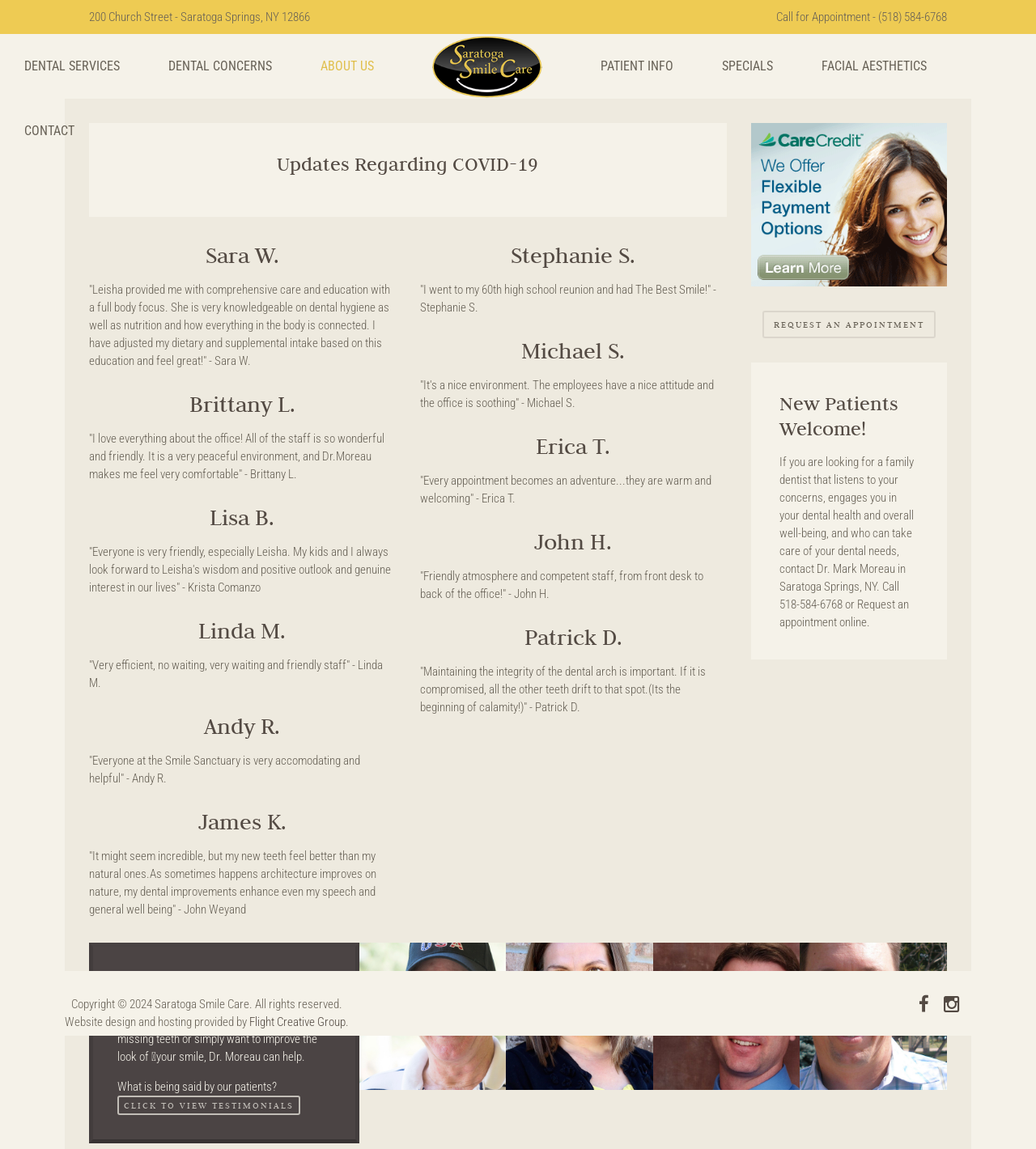Predict the bounding box coordinates of the area that should be clicked to accomplish the following instruction: "Click the 'DENTAL SERVICES' link". The bounding box coordinates should consist of four float numbers between 0 and 1, i.e., [left, top, right, bottom].

[0.0, 0.03, 0.139, 0.086]